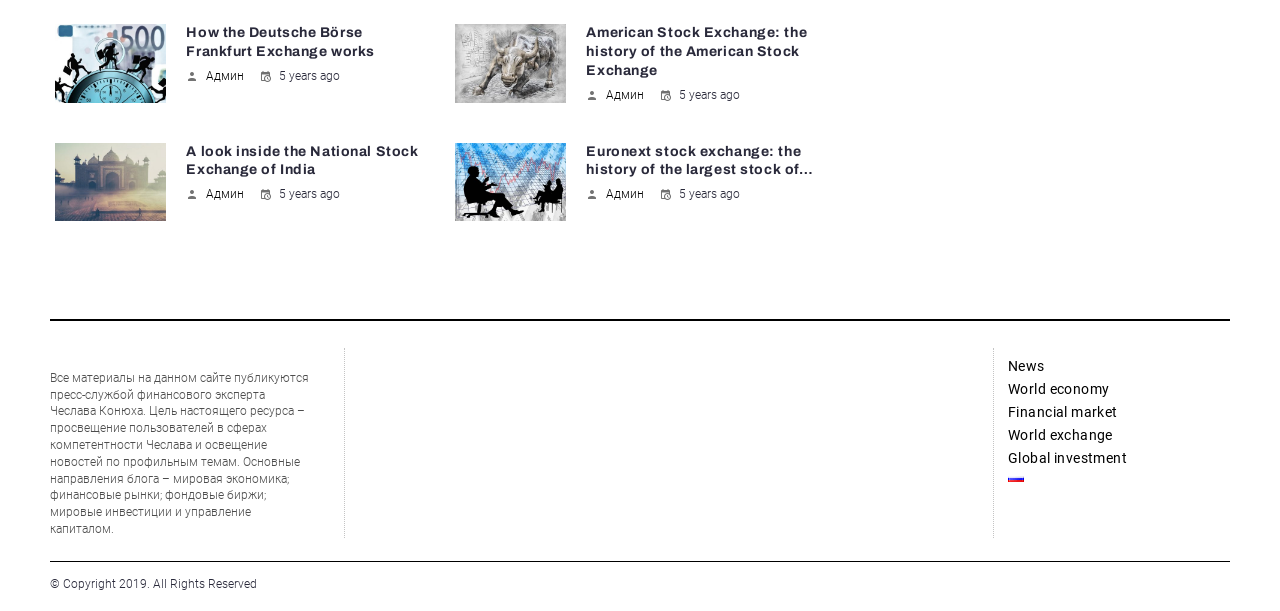Please find the bounding box for the UI element described by: "5 years ago".

[0.515, 0.144, 0.578, 0.167]